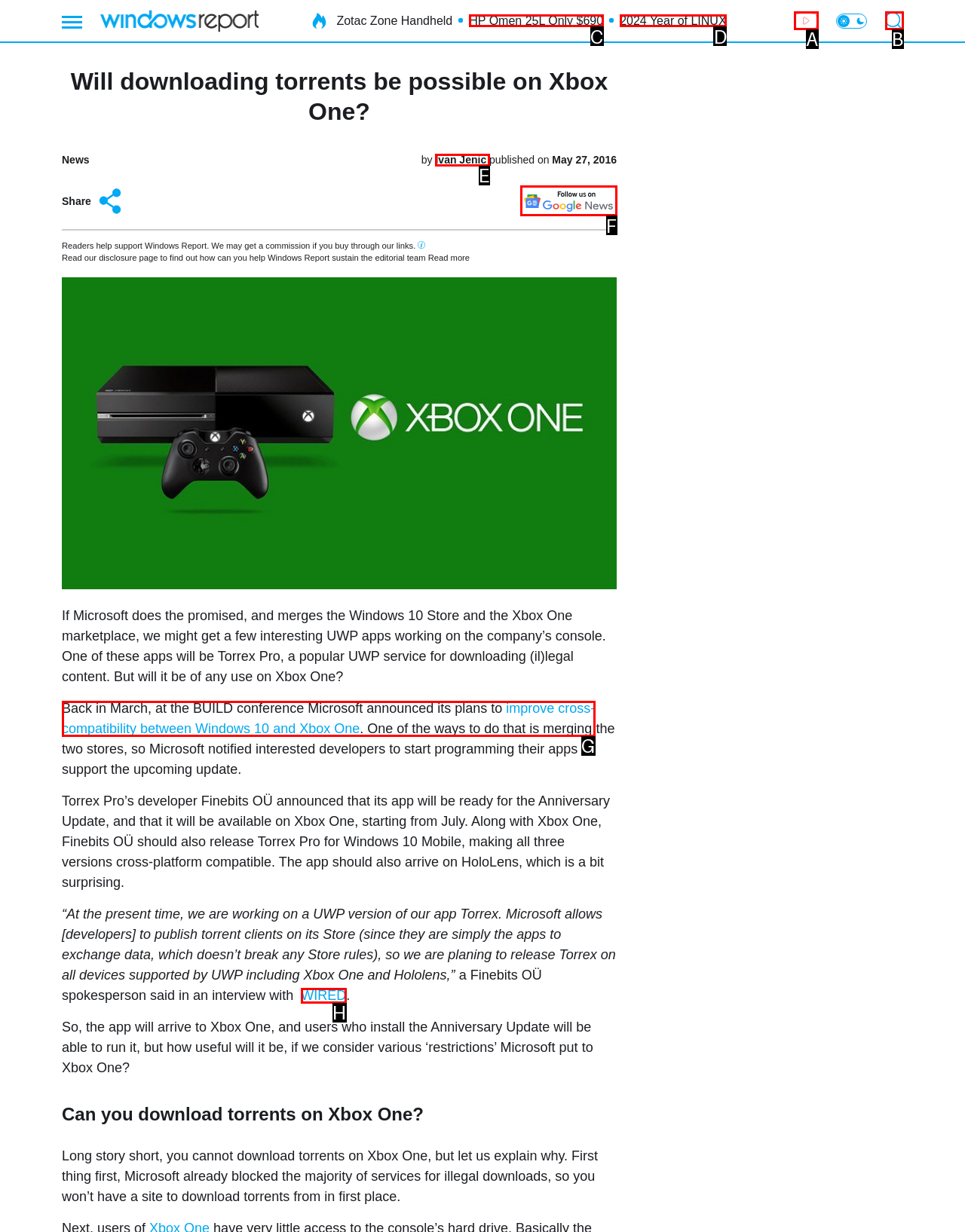Which option best describes: alt="Google news icon"
Respond with the letter of the appropriate choice.

F